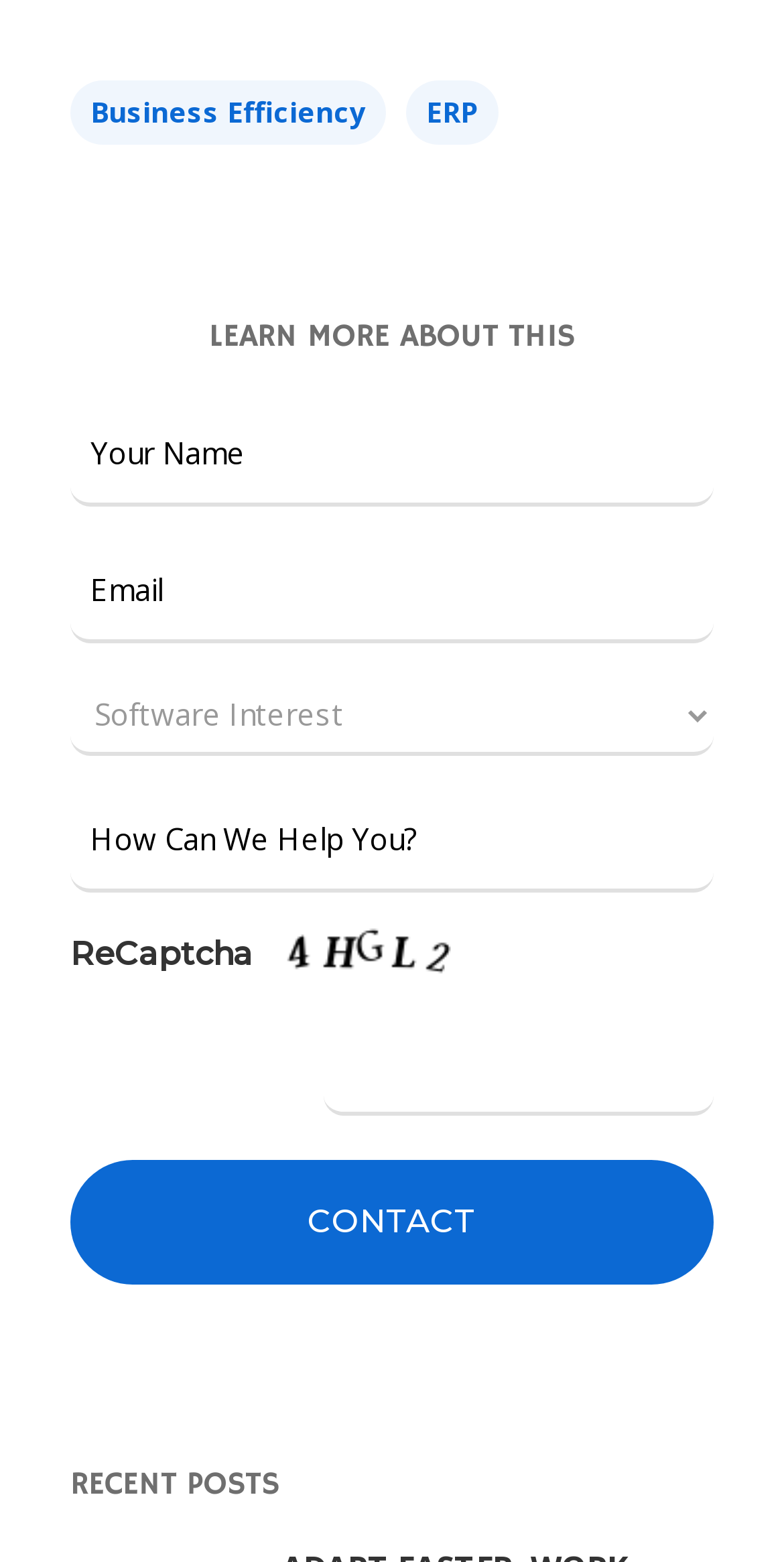Provide the bounding box coordinates of the HTML element this sentence describes: "name="input_7"".

[0.413, 0.647, 0.91, 0.714]